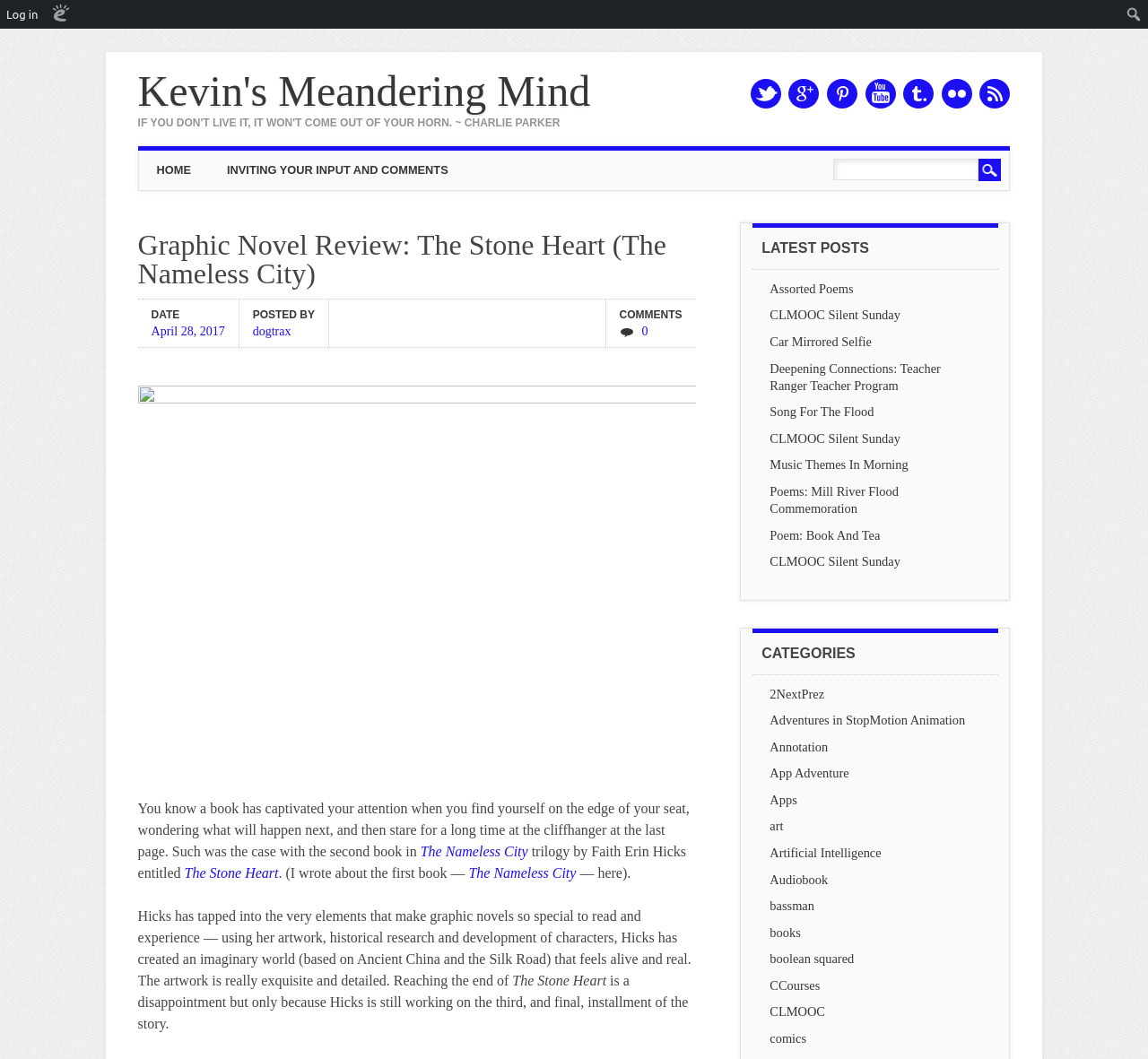What is the name of the blog?
Please give a detailed answer to the question using the information shown in the image.

The name of the blog can be found at the top of the webpage, where it is written as 'Kevin's Meandering Mind | Graphic Novel Review: The Stone Heart (The Nameless City)'. This is also a link that likely leads to the blog's homepage.